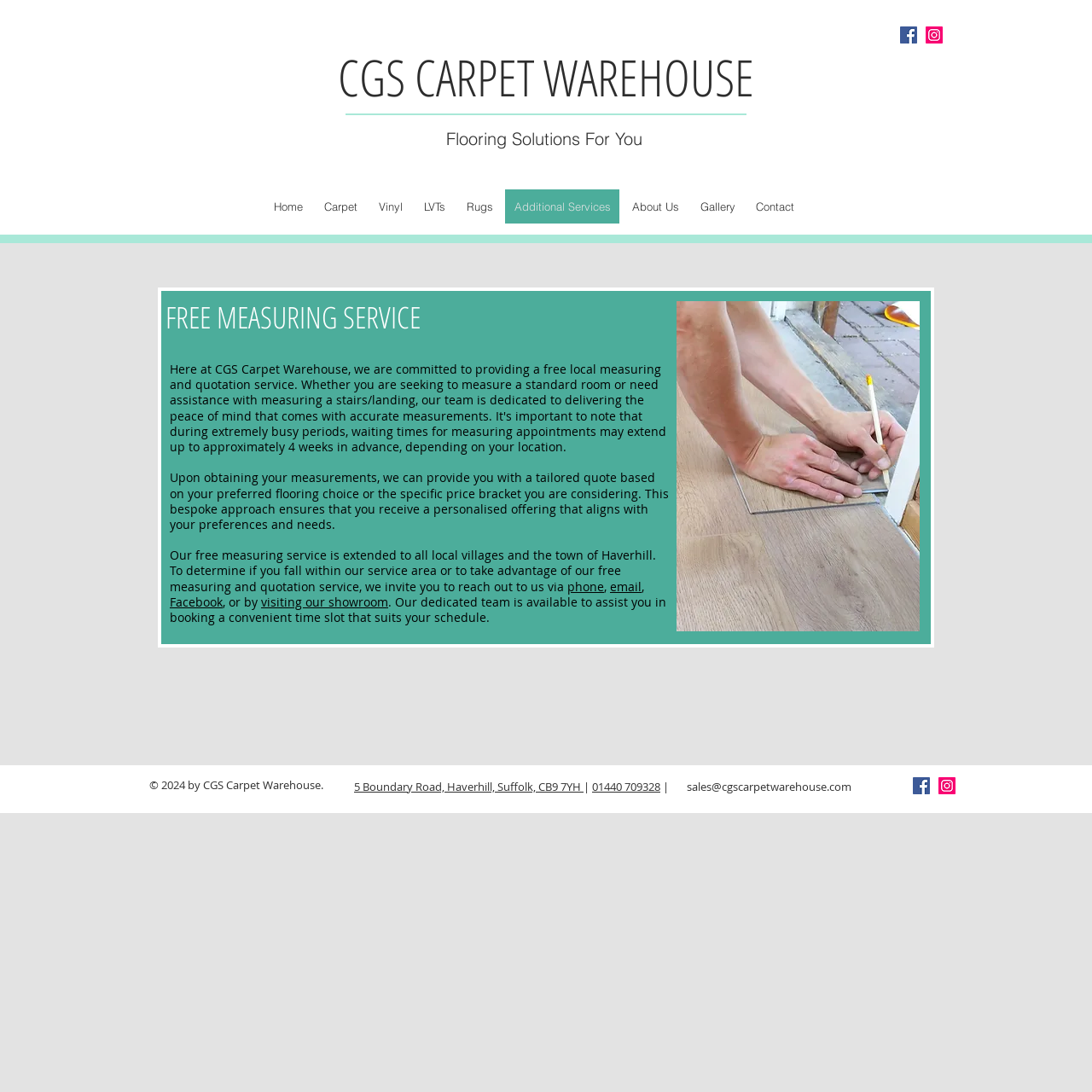What is the location of the company?
Refer to the image and answer the question using a single word or phrase.

Haverhill, Suffolk, CB9 7YH